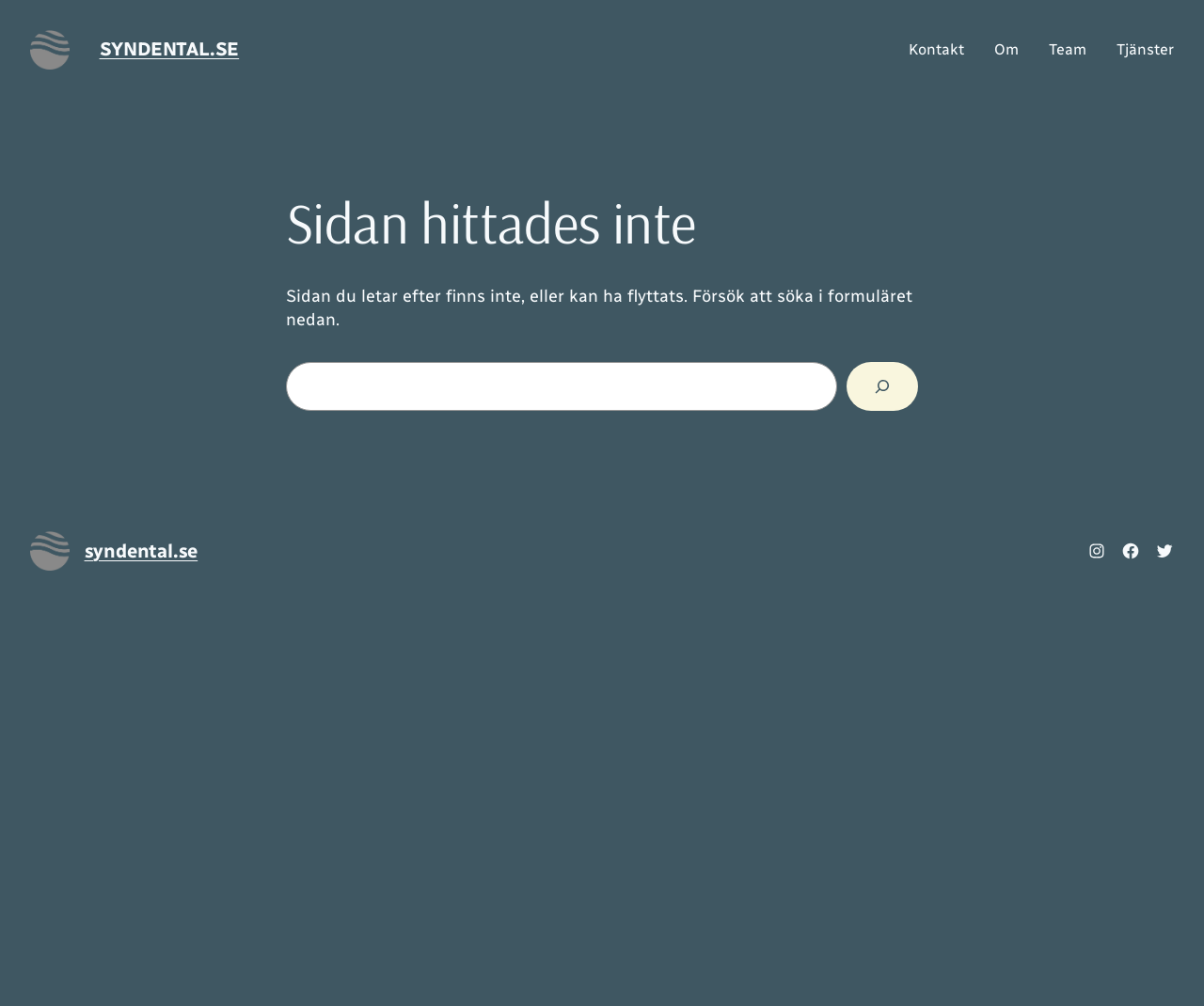How many social media links are present at the bottom of the page?
Based on the screenshot, answer the question with a single word or phrase.

3